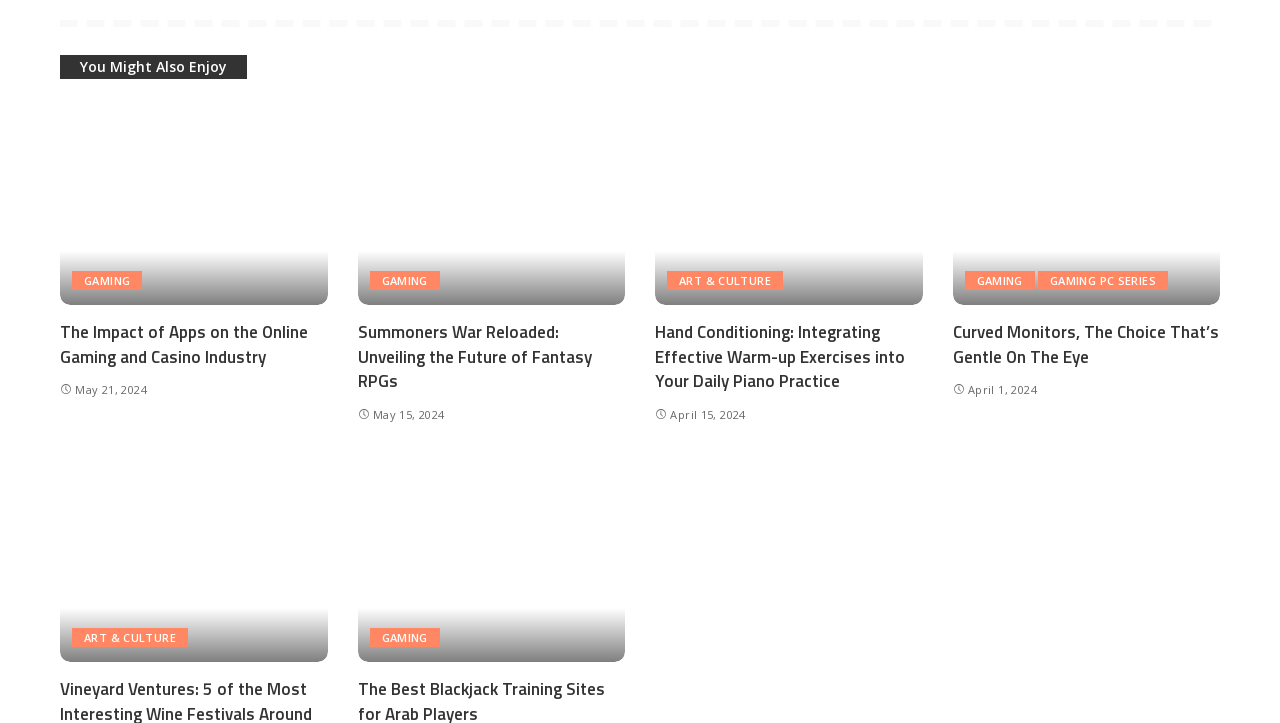Determine the bounding box coordinates of the area to click in order to meet this instruction: "Read the article 'Hand Conditioning: Integrating Effective Warm-up Exercises into Your Daily Piano Practice'".

[0.512, 0.442, 0.721, 0.545]